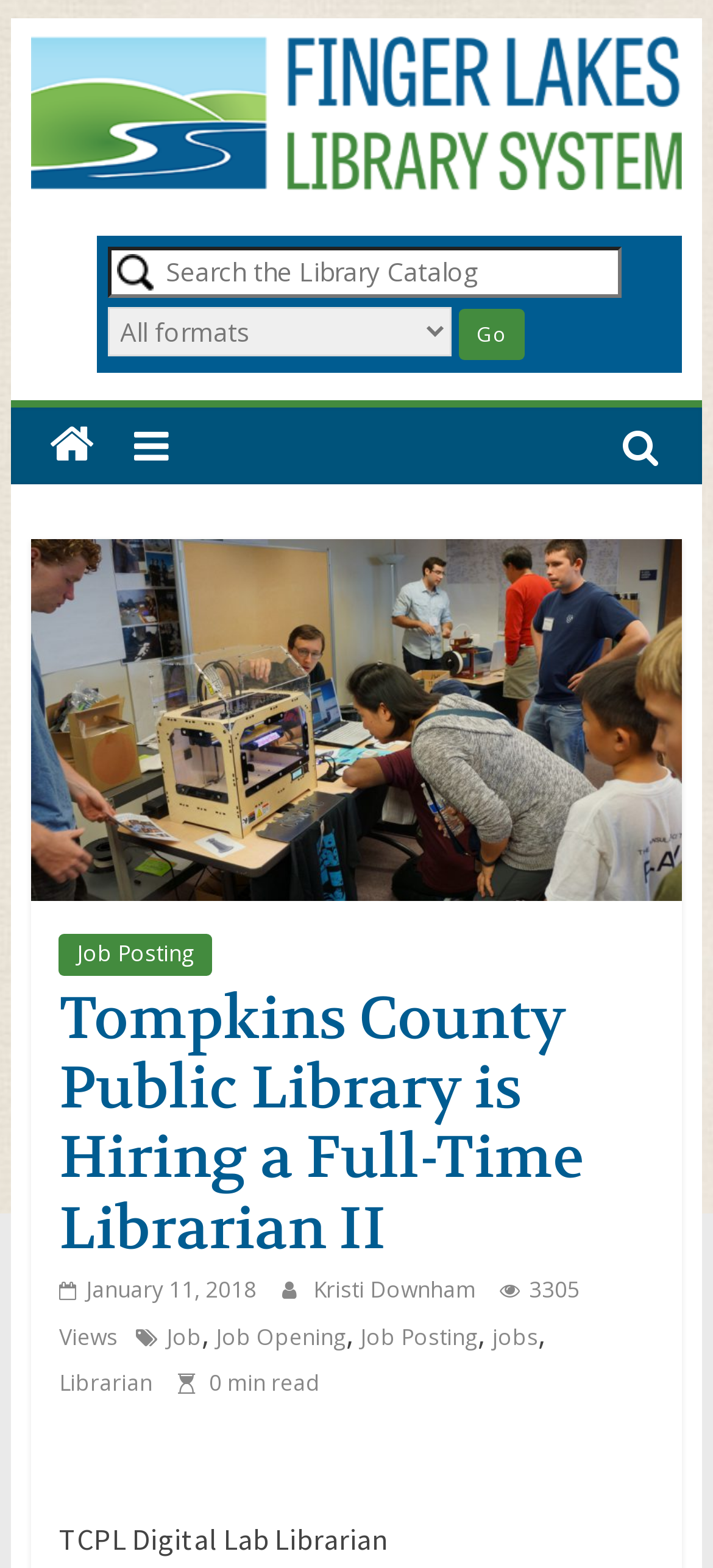Extract the bounding box coordinates for the UI element described by the text: "Job Posting". The coordinates should be in the form of [left, top, right, bottom] with values between 0 and 1.

[0.506, 0.842, 0.67, 0.862]